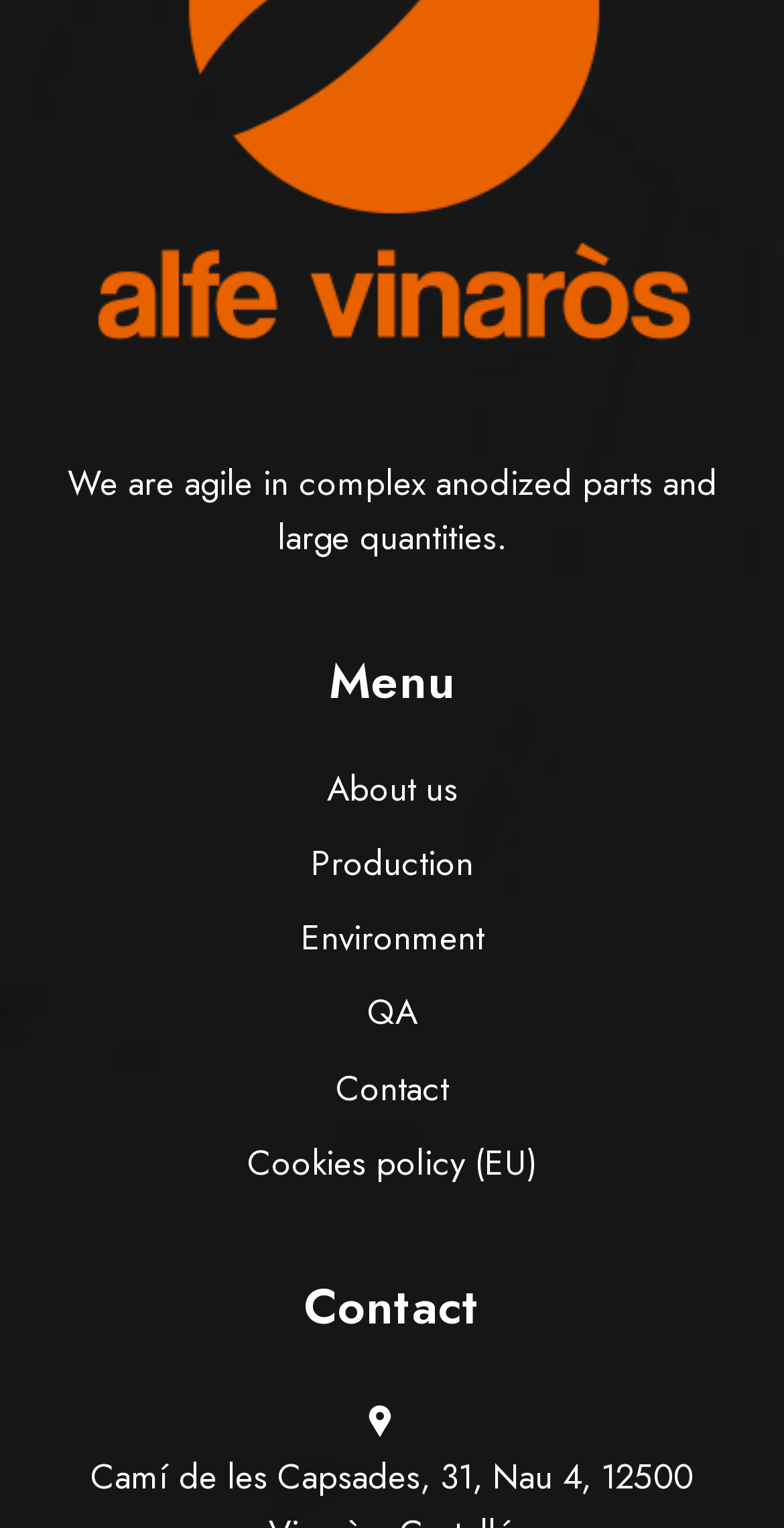What is the logo located at?
Please answer the question as detailed as possible based on the image.

Based on the link element 'Footer logo' located at [0.117, 0.049, 0.883, 0.08], it can be inferred that the logo is located at the footer of the webpage.